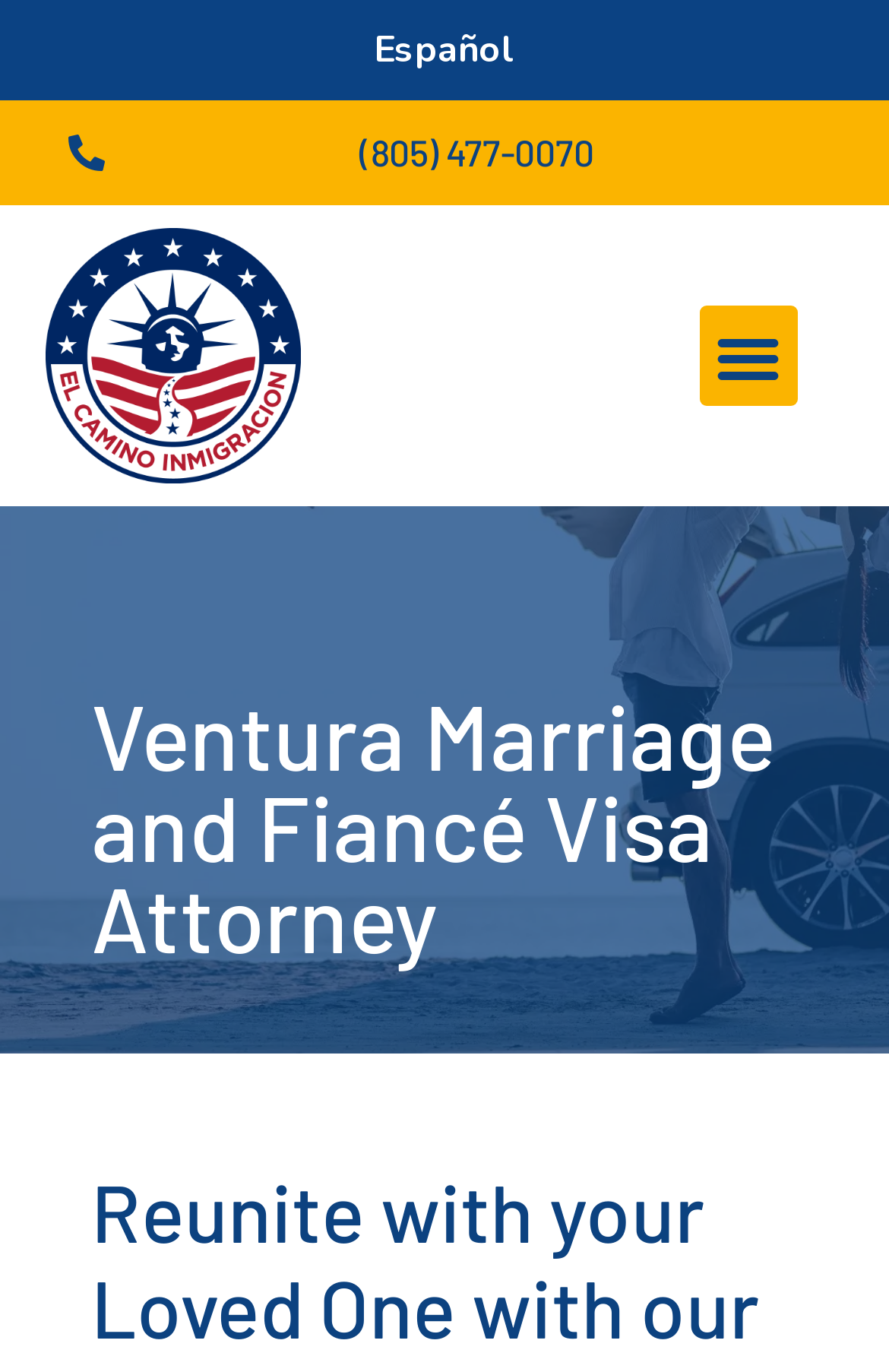Given the element description "(805) 477-0070", identify the bounding box of the corresponding UI element.

[0.0, 0.073, 1.0, 0.15]